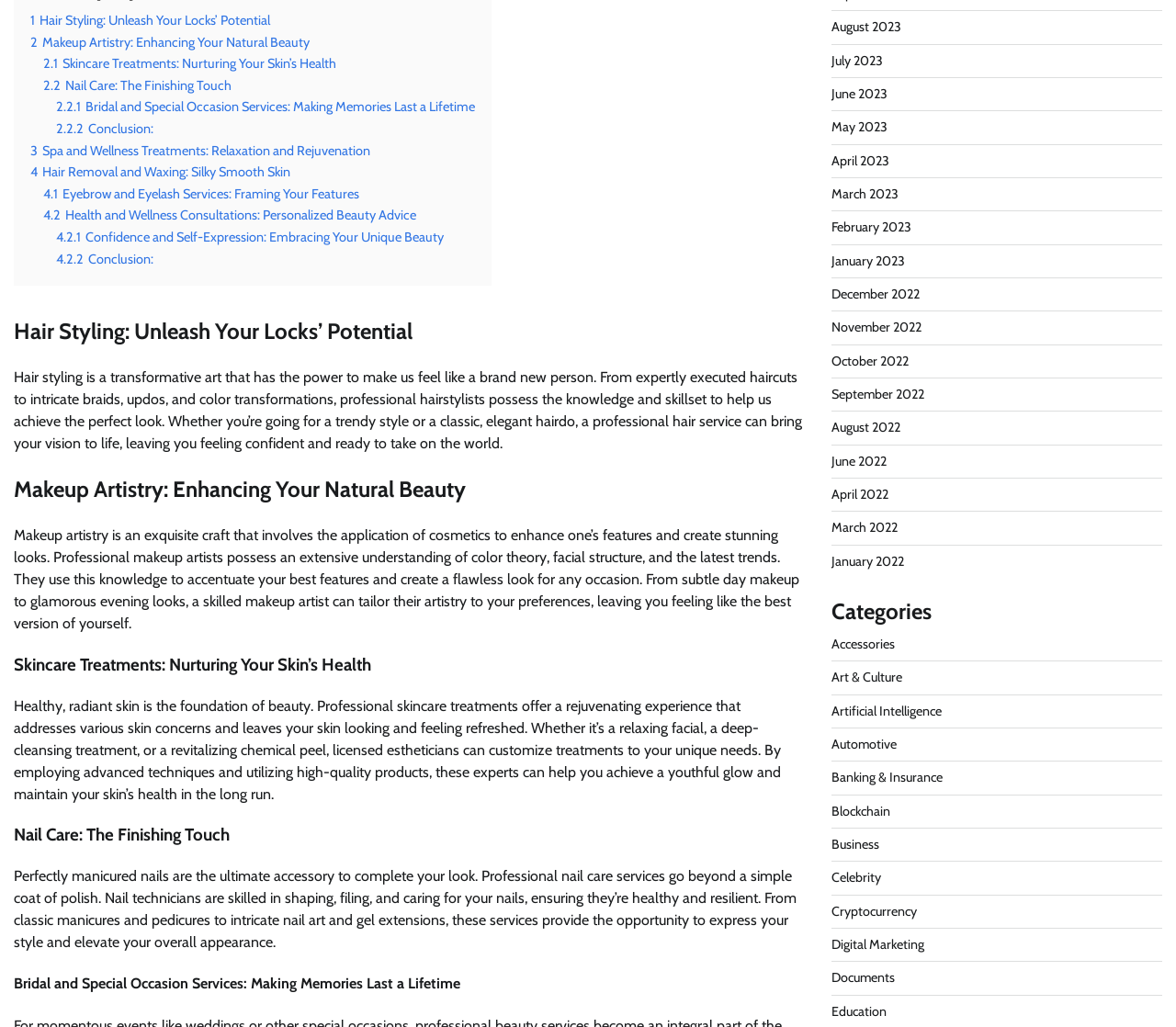Please give the bounding box coordinates of the area that should be clicked to fulfill the following instruction: "Explore 'Art & Culture' category". The coordinates should be in the format of four float numbers from 0 to 1, i.e., [left, top, right, bottom].

[0.707, 0.651, 0.767, 0.668]